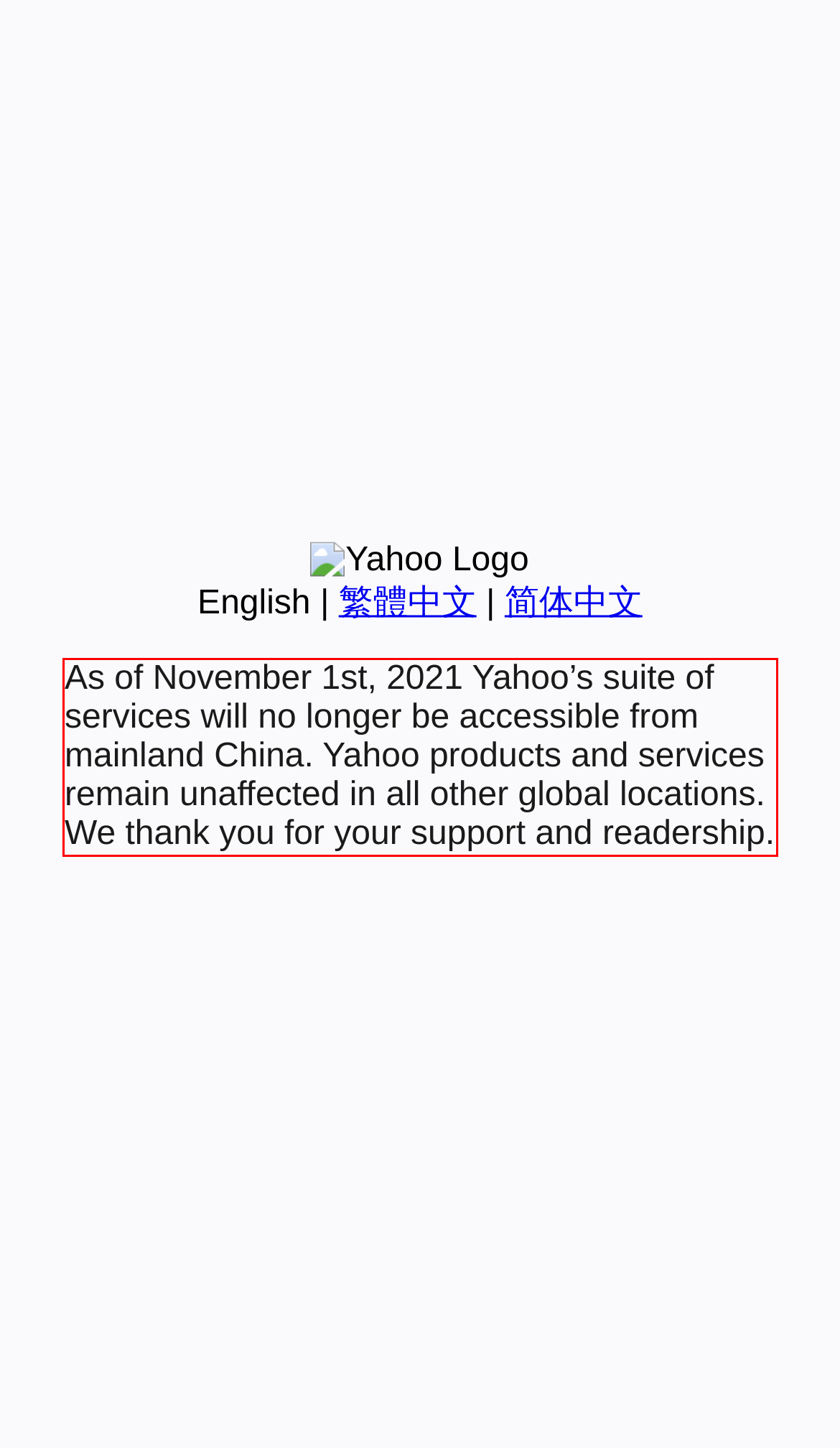Identify the text inside the red bounding box in the provided webpage screenshot and transcribe it.

As of November 1st, 2021 Yahoo’s suite of services will no longer be accessible from mainland China. Yahoo products and services remain unaffected in all other global locations. We thank you for your support and readership.